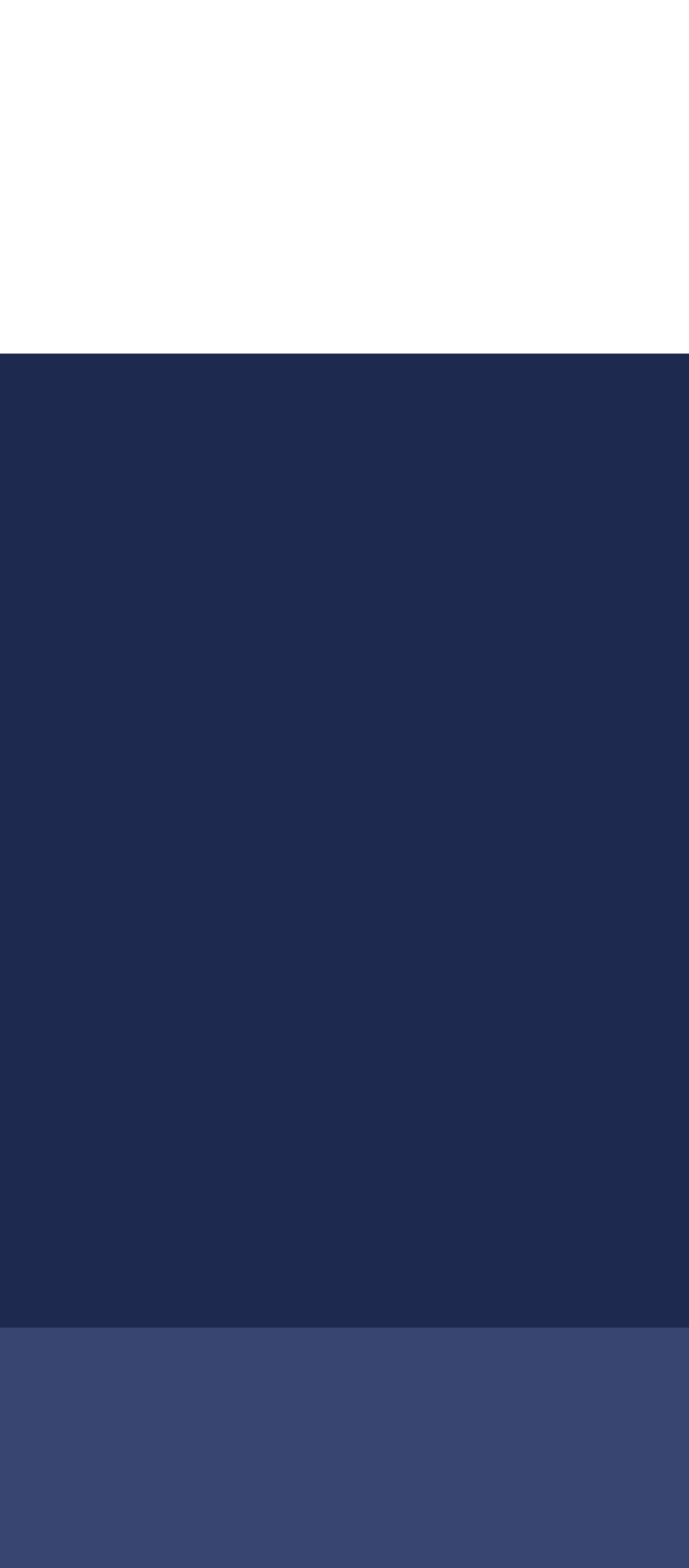Locate the bounding box coordinates of the clickable region necessary to complete the following instruction: "Search Now". Provide the coordinates in the format of four float numbers between 0 and 1, i.e., [left, top, right, bottom].

[0.164, 0.014, 0.836, 0.067]